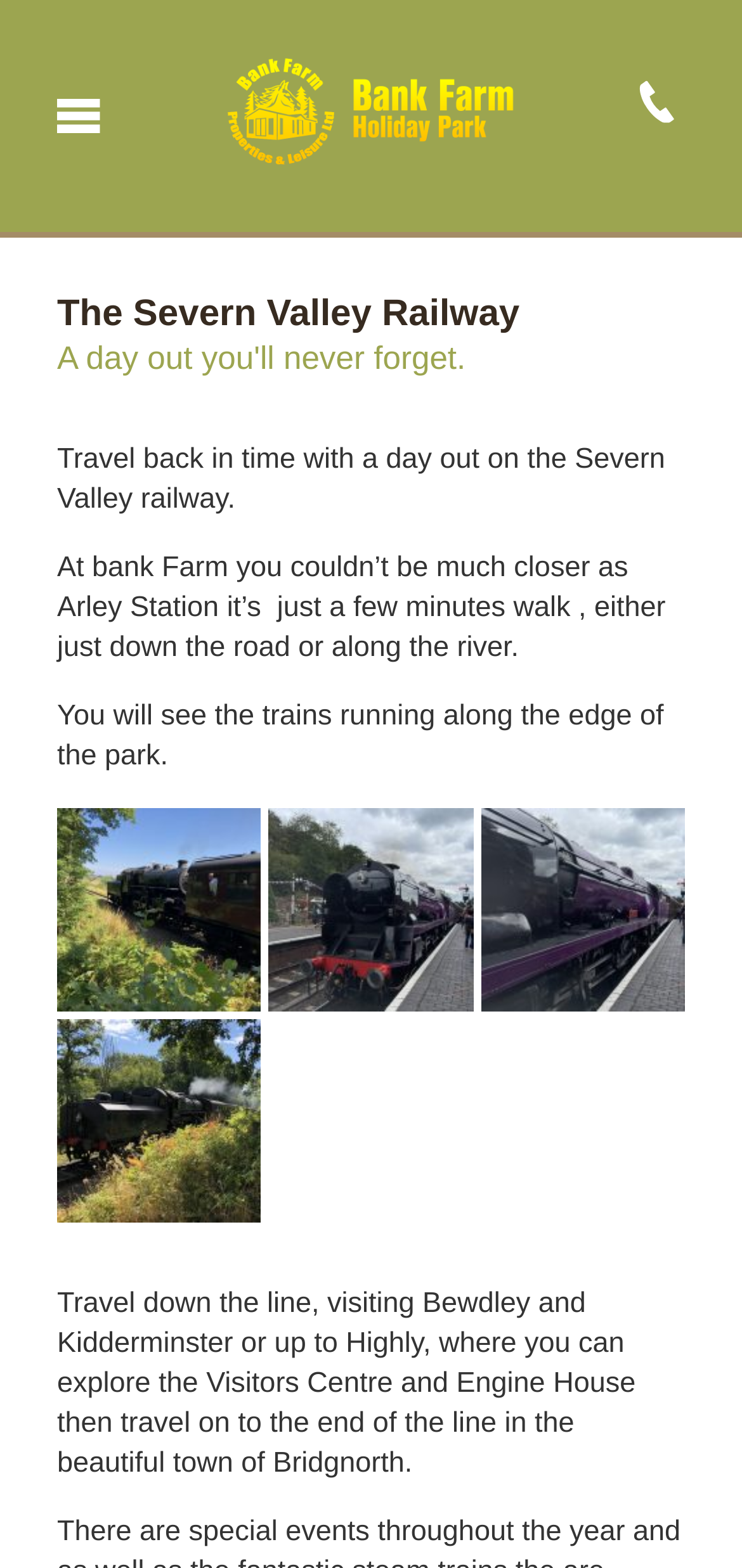Respond to the following question using a concise word or phrase: 
Where can you travel to from the Severn Valley Railway?

Bewdley, Kidderminster, Highly, Bridgnorth